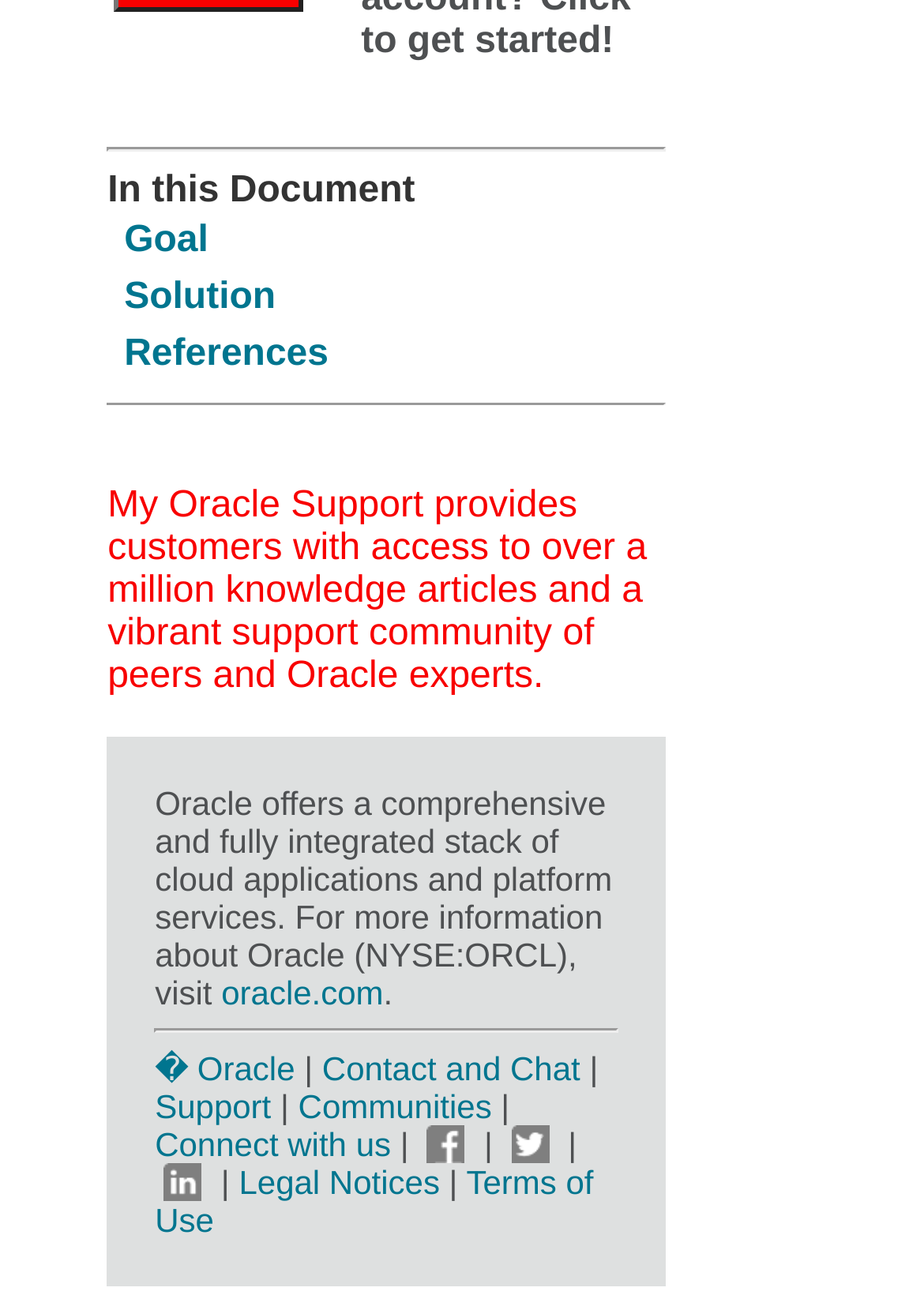Determine the bounding box coordinates (top-left x, top-left y, bottom-right x, bottom-right y) of the UI element described in the following text: alt="dropdown"

None